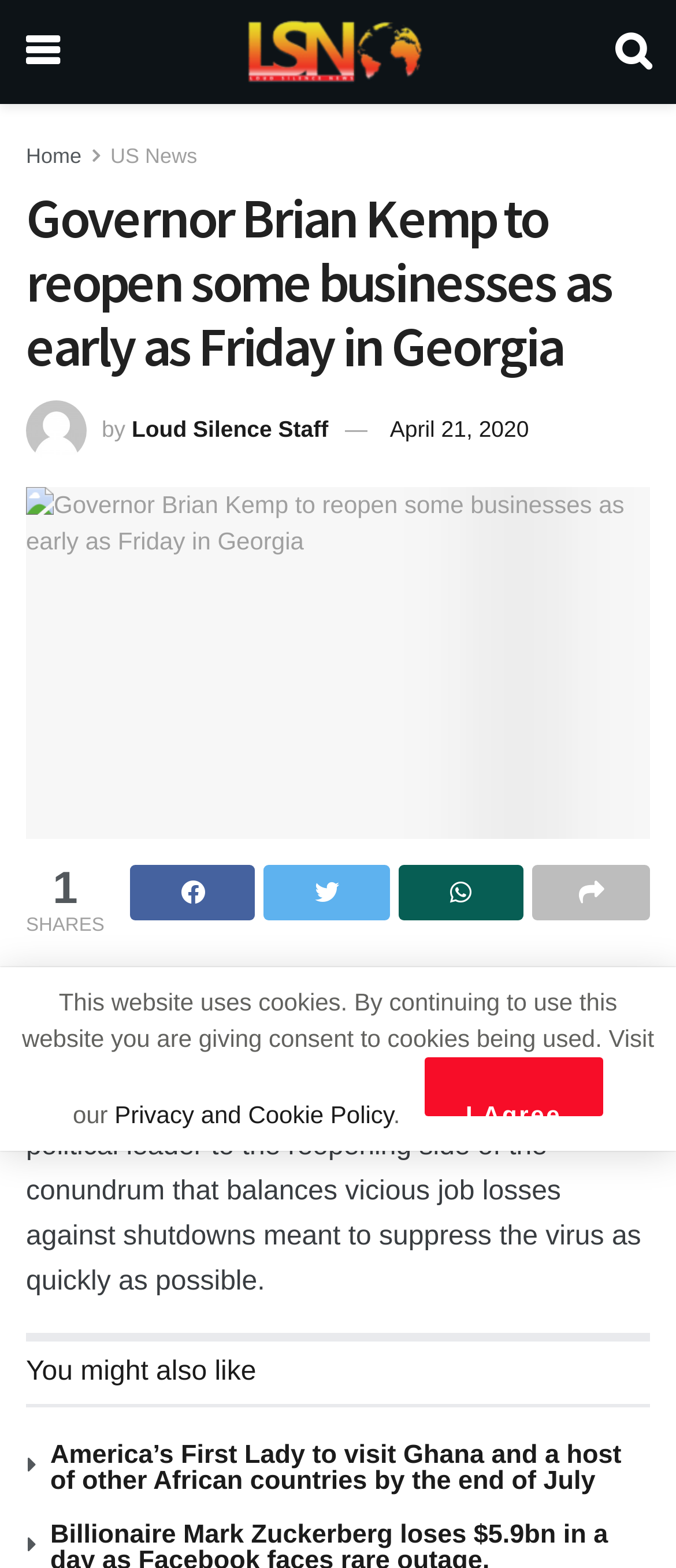Determine the bounding box coordinates of the section I need to click to execute the following instruction: "Visit the page of Loud Silence Staff". Provide the coordinates as four float numbers between 0 and 1, i.e., [left, top, right, bottom].

[0.195, 0.265, 0.486, 0.282]